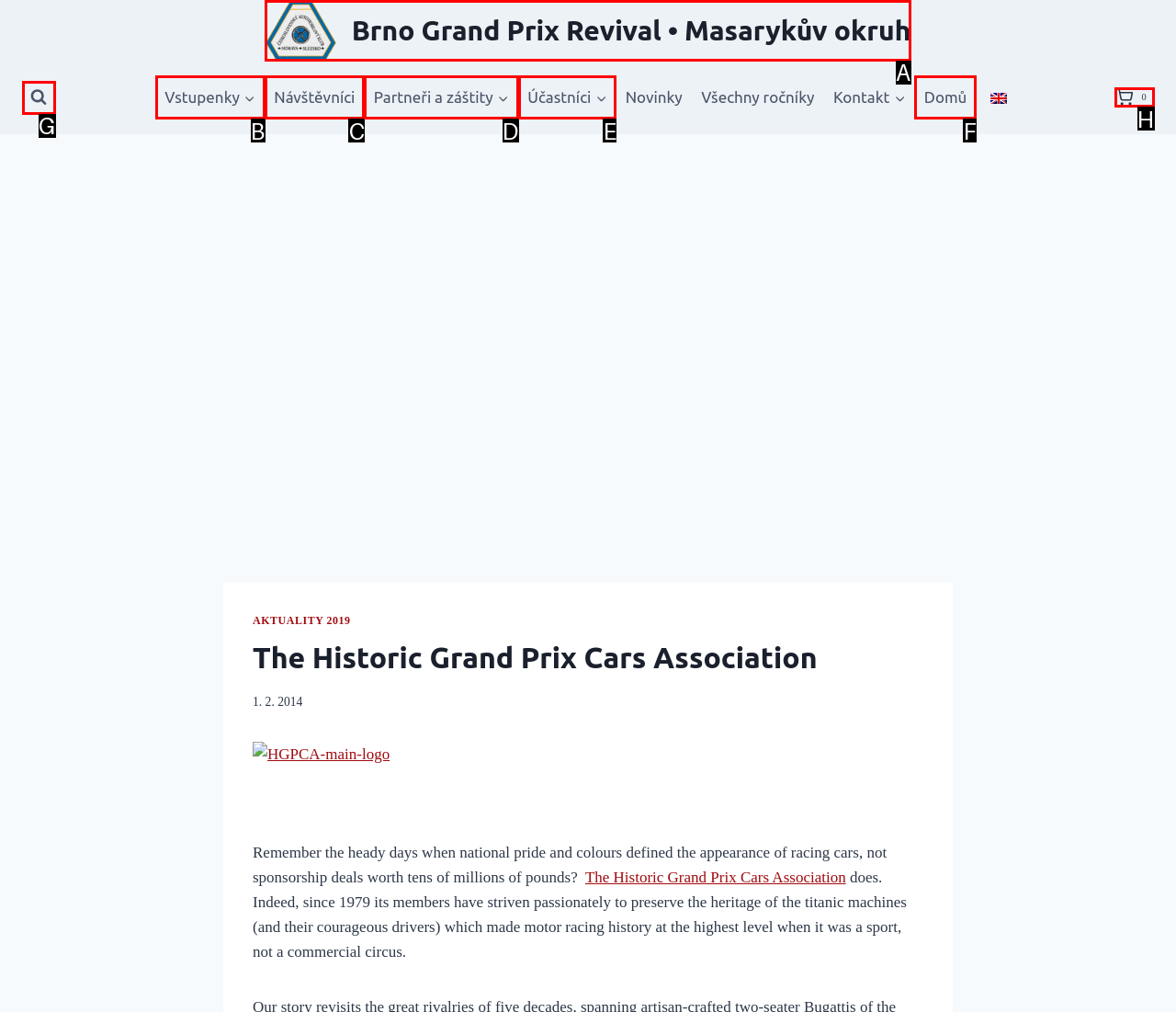Show which HTML element I need to click to perform this task: Show search form Answer with the letter of the correct choice.

G